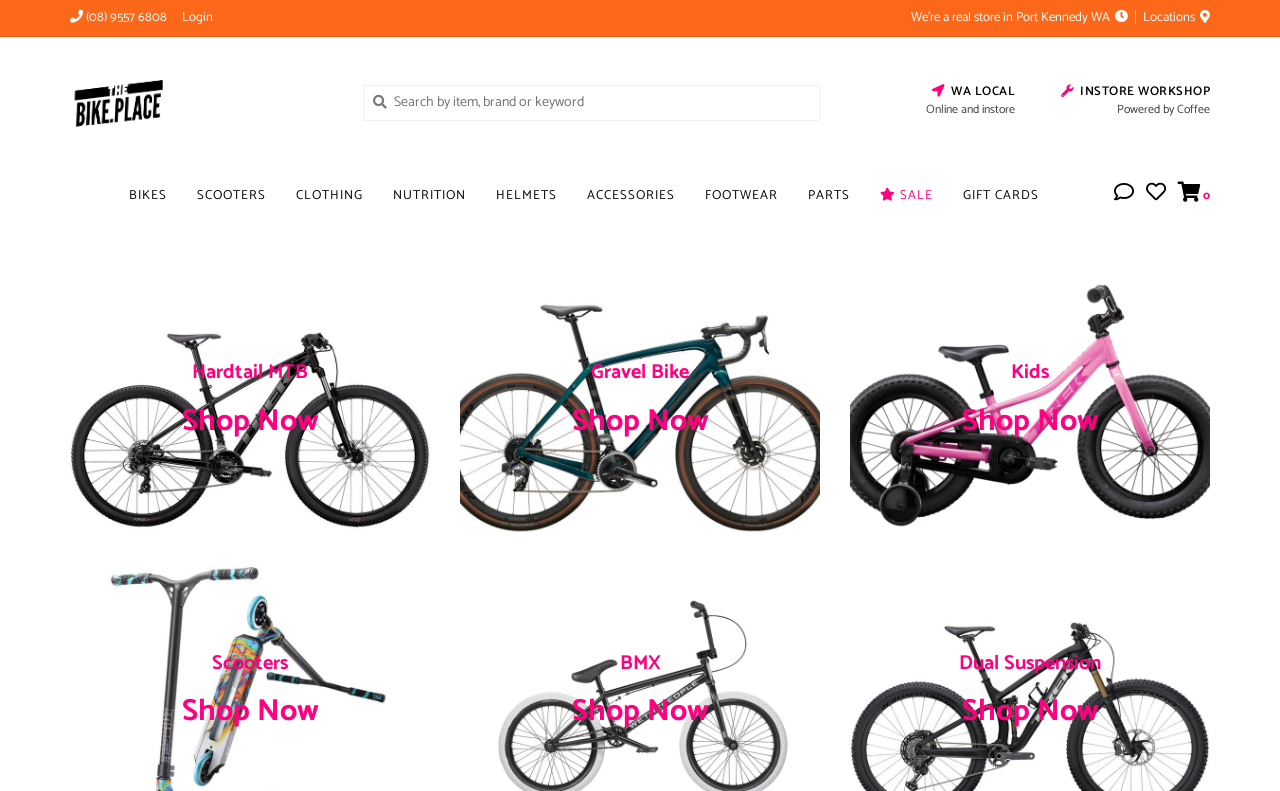What is the purpose of the textbox in the middle of the webpage?
Please look at the screenshot and answer in one word or a short phrase.

Search by item, brand or keyword